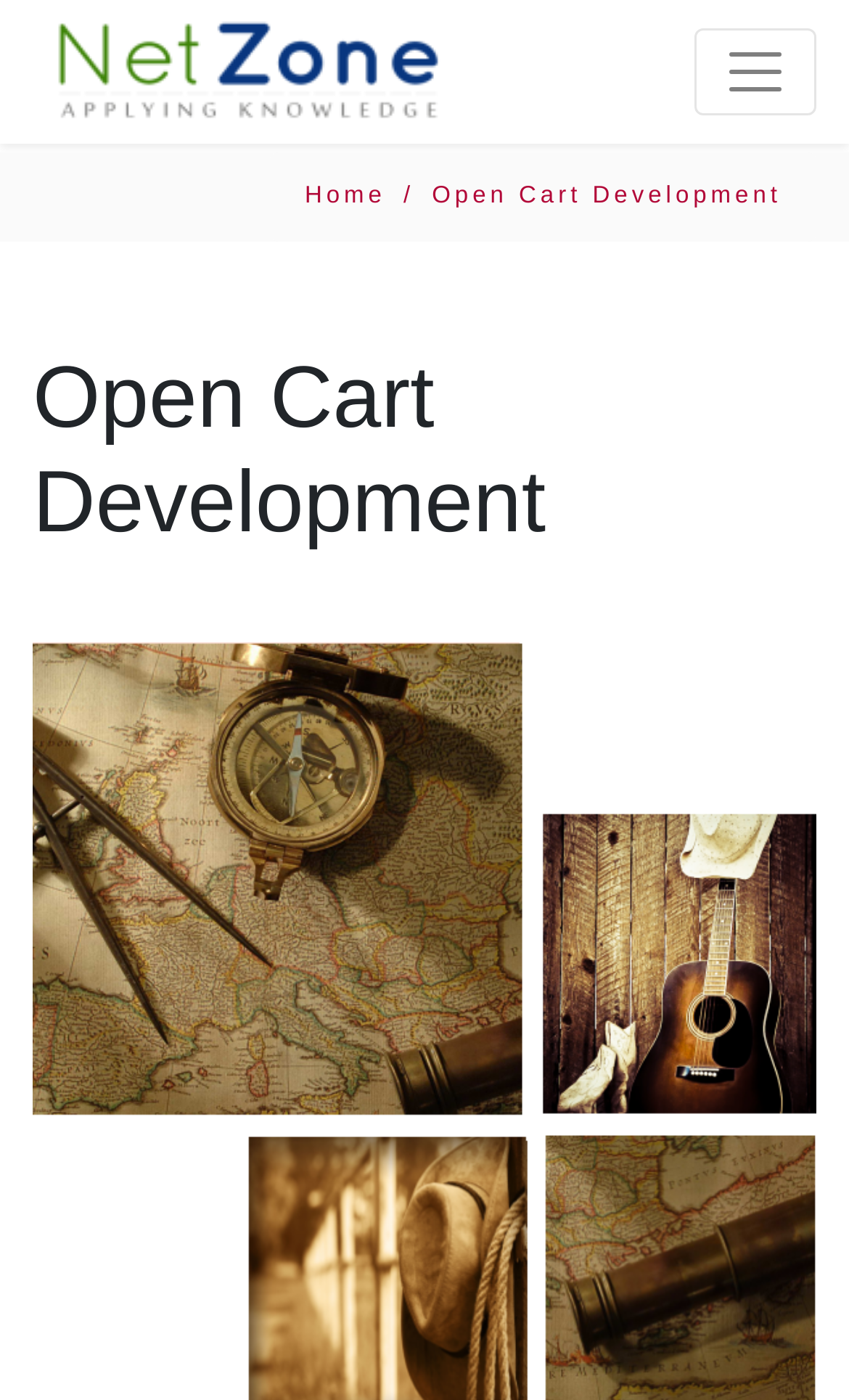Given the description aria-label="Toggle navigation", predict the bounding box coordinates of the UI element. Ensure the coordinates are in the format (top-left x, top-left y, bottom-right x, bottom-right y) and all values are between 0 and 1.

[0.818, 0.02, 0.962, 0.082]